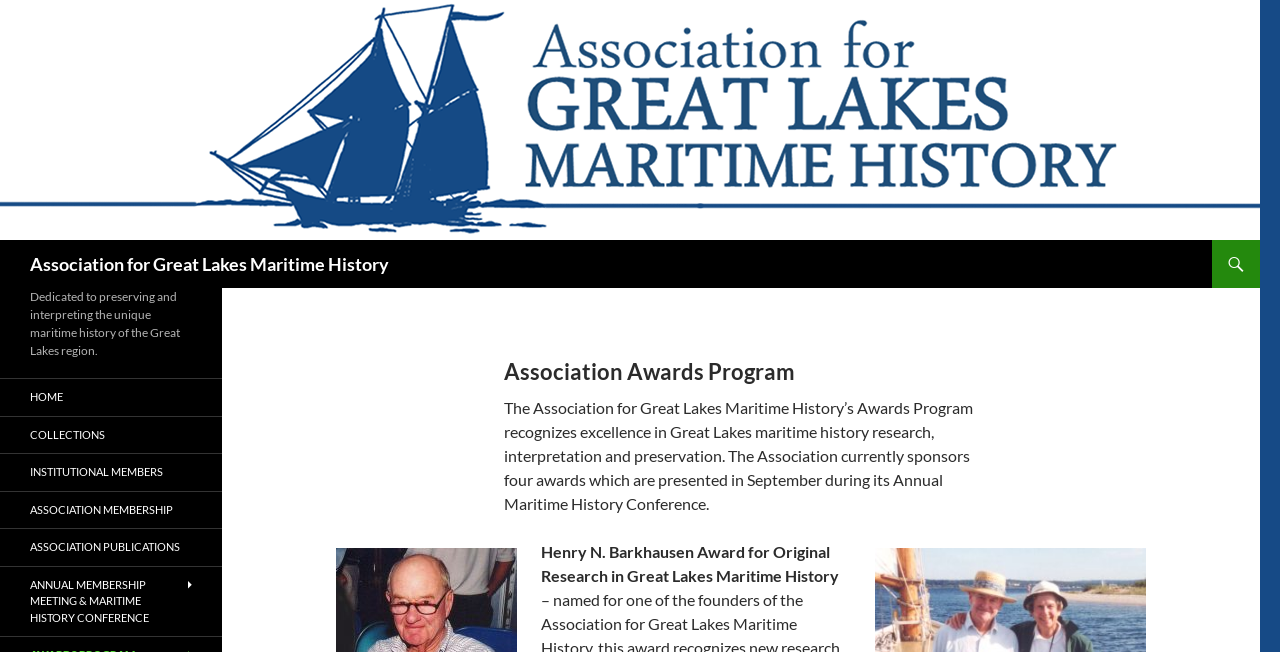Summarize the webpage in an elaborate manner.

The webpage is about the Awards Program of the Association for Great Lakes Maritime History. At the top left corner, there is an image of the association's logo, accompanied by a link to the association's homepage. Below the logo, there is a heading with the association's name.

On the top right corner, there is a search link and a "SKIP TO CONTENT" link. The "SKIP TO CONTENT" link leads to the main content of the page, which starts with a heading that says "Association Awards Program". Below this heading, there is a paragraph of text that explains the purpose of the awards program, which recognizes excellence in Great Lakes maritime history research, interpretation, and preservation.

Following the introductory paragraph, there is a subheading that says "Henry N. Barkhausen Award for Original Research in Great Lakes Maritime History". This is likely one of the four awards sponsored by the association.

On the left side of the page, there is a navigation menu with links to different sections of the website, including "HOME", "COLLECTIONS", "INSTITUTIONAL MEMBERS", "ASSOCIATION MEMBERSHIP", "ASSOCIATION PUBLICATIONS", and "ANNUAL MEMBERSHIP MEETING & MARITIME HISTORY CONFERENCE".